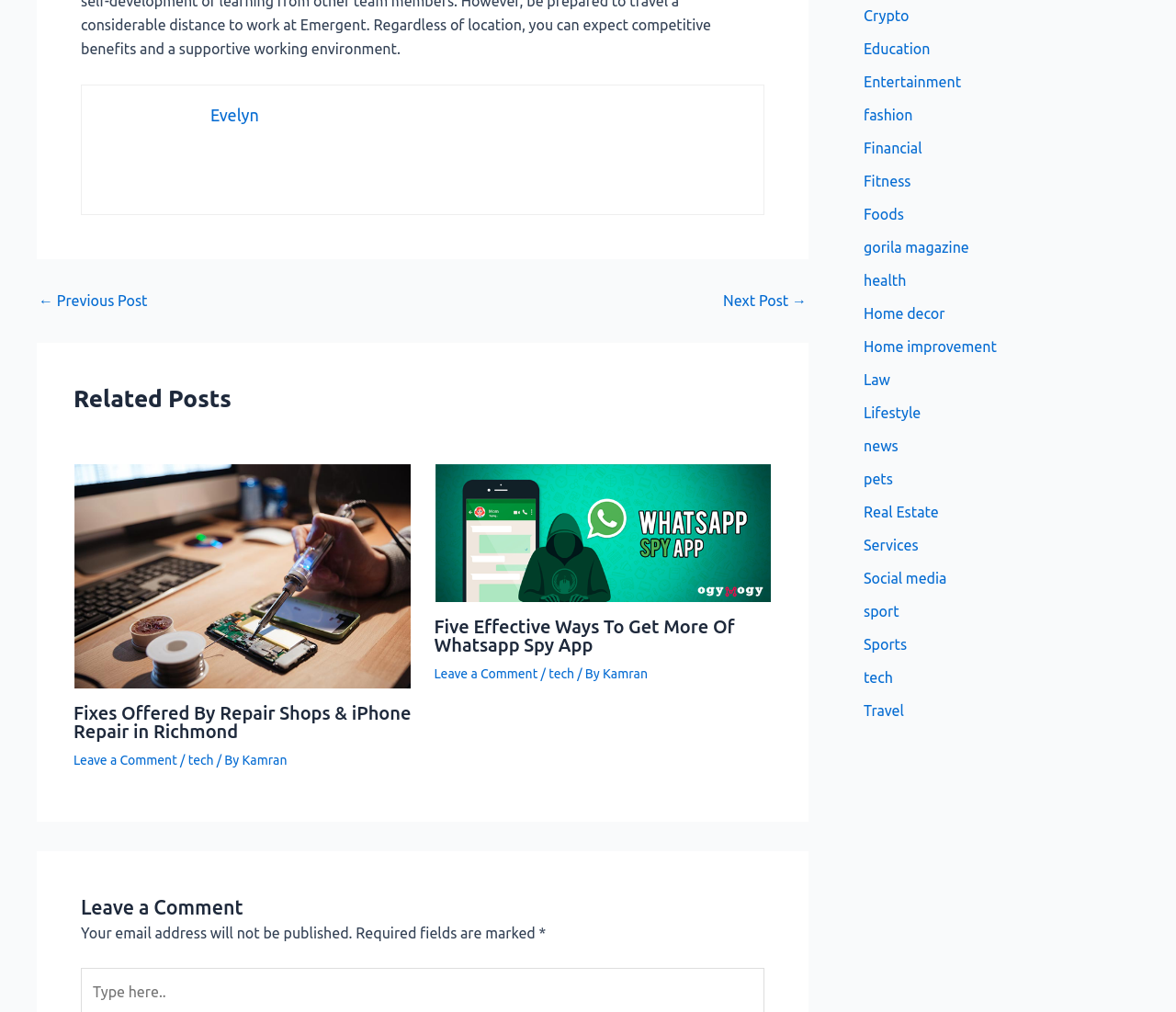How many related posts are listed on the webpage?
Based on the visual content, answer with a single word or a brief phrase.

2